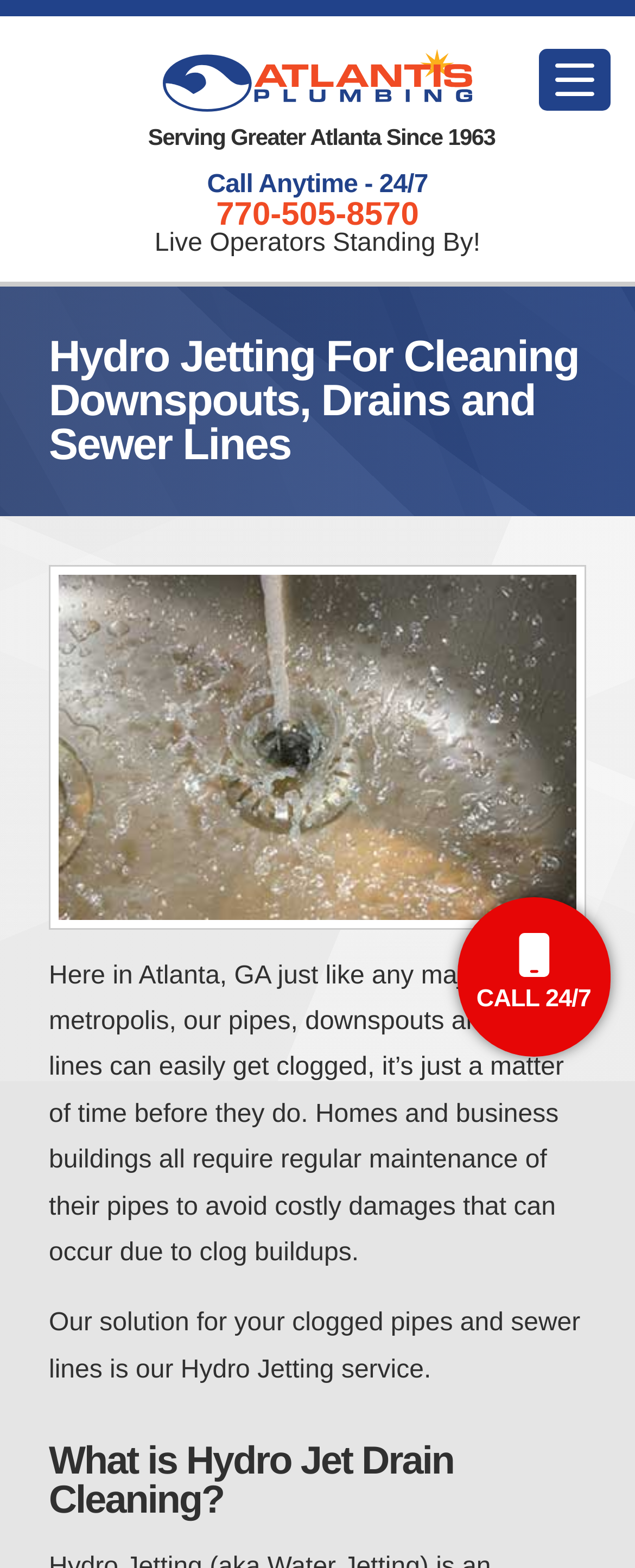What is the area served?
Using the information from the image, give a concise answer in one word or a short phrase.

Greater Atlanta